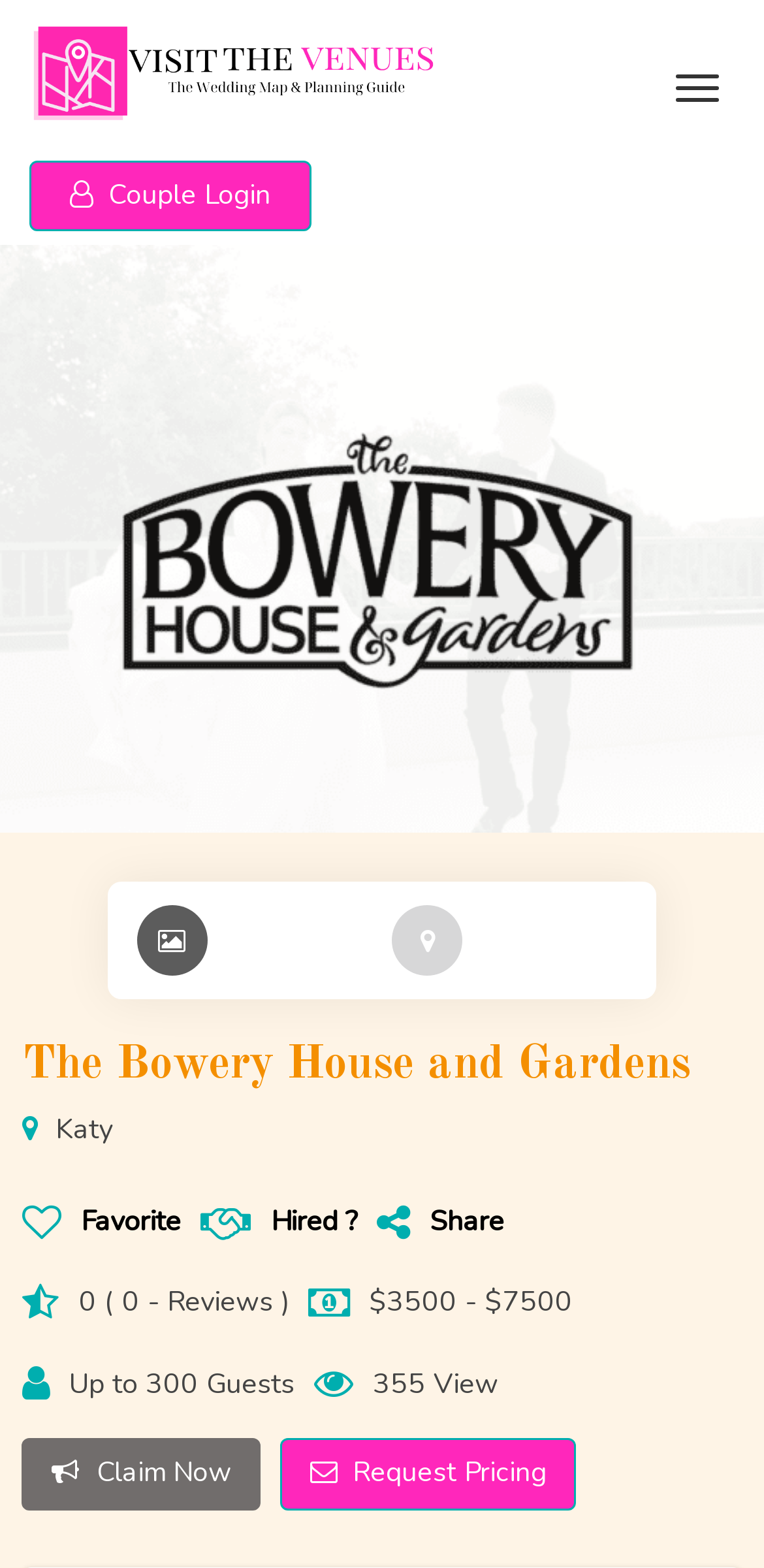Find the bounding box coordinates for the element that must be clicked to complete the instruction: "Explore Food Plastic Bags". The coordinates should be four float numbers between 0 and 1, indicated as [left, top, right, bottom].

None